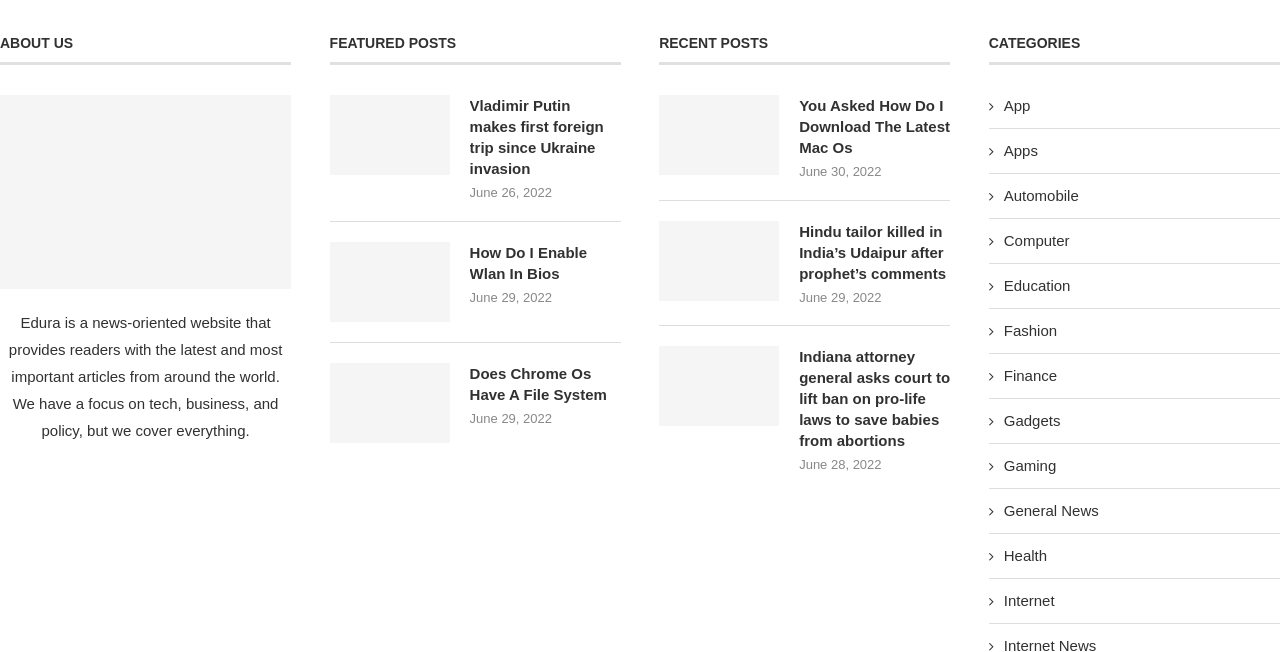Please determine the bounding box coordinates of the element to click in order to execute the following instruction: "Click on About Us". The coordinates should be four float numbers between 0 and 1, specified as [left, top, right, bottom].

[0.0, 0.146, 0.227, 0.172]